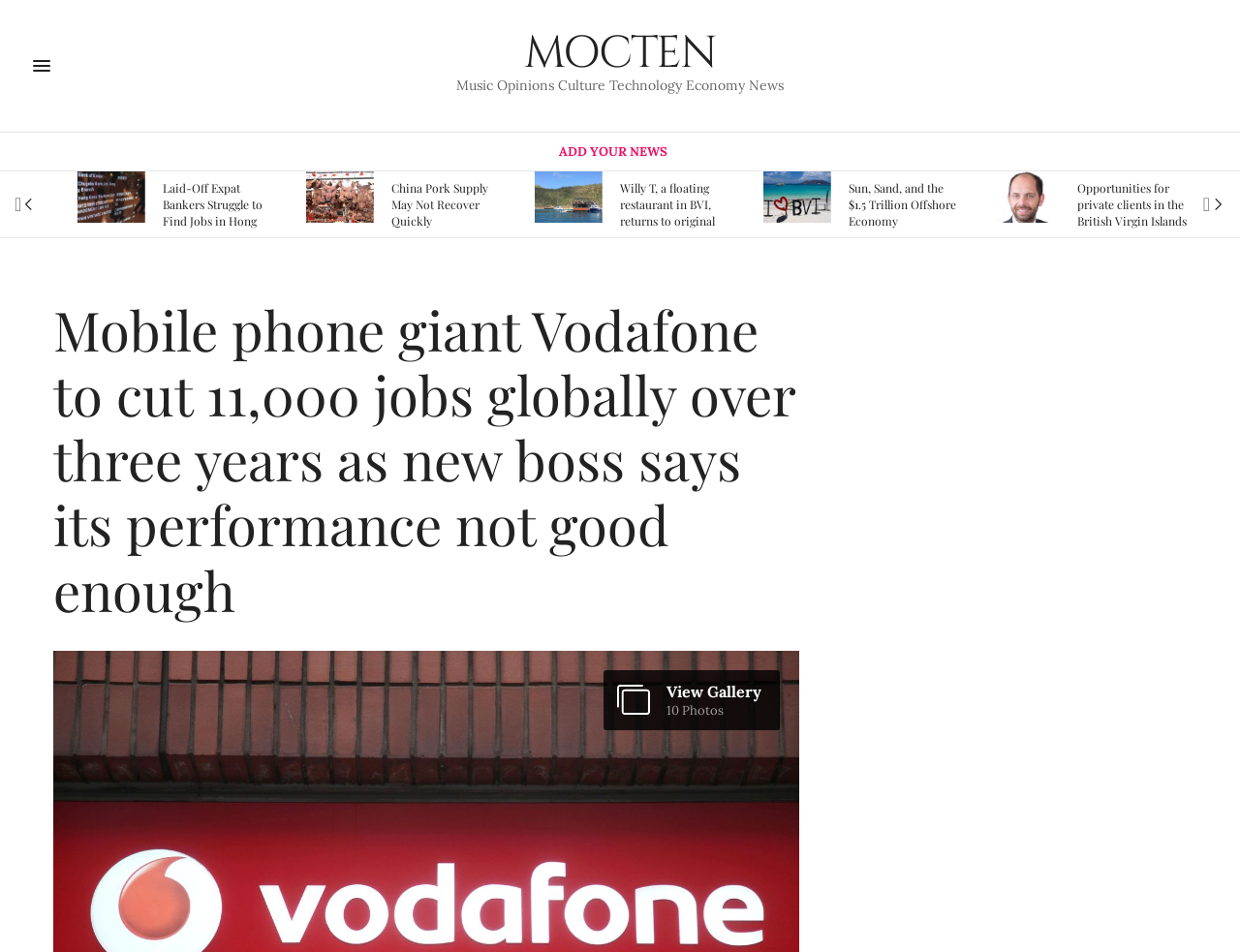Find the bounding box coordinates corresponding to the UI element with the description: "MOCTEN". The coordinates should be formatted as [left, top, right, bottom], with values as floats between 0 and 1.

[0.423, 0.031, 0.577, 0.082]